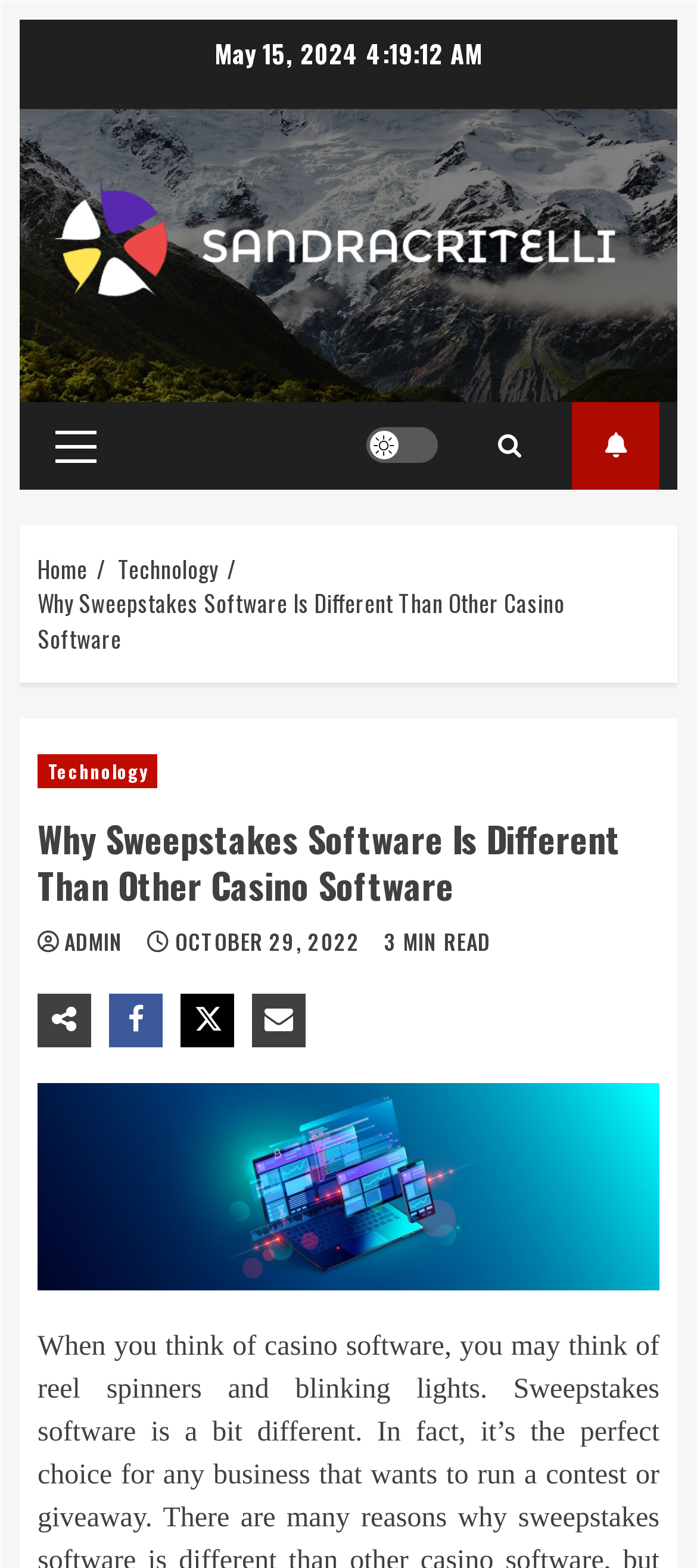Locate the headline of the webpage and generate its content.

Why Sweepstakes Software Is Different Than Other Casino Software